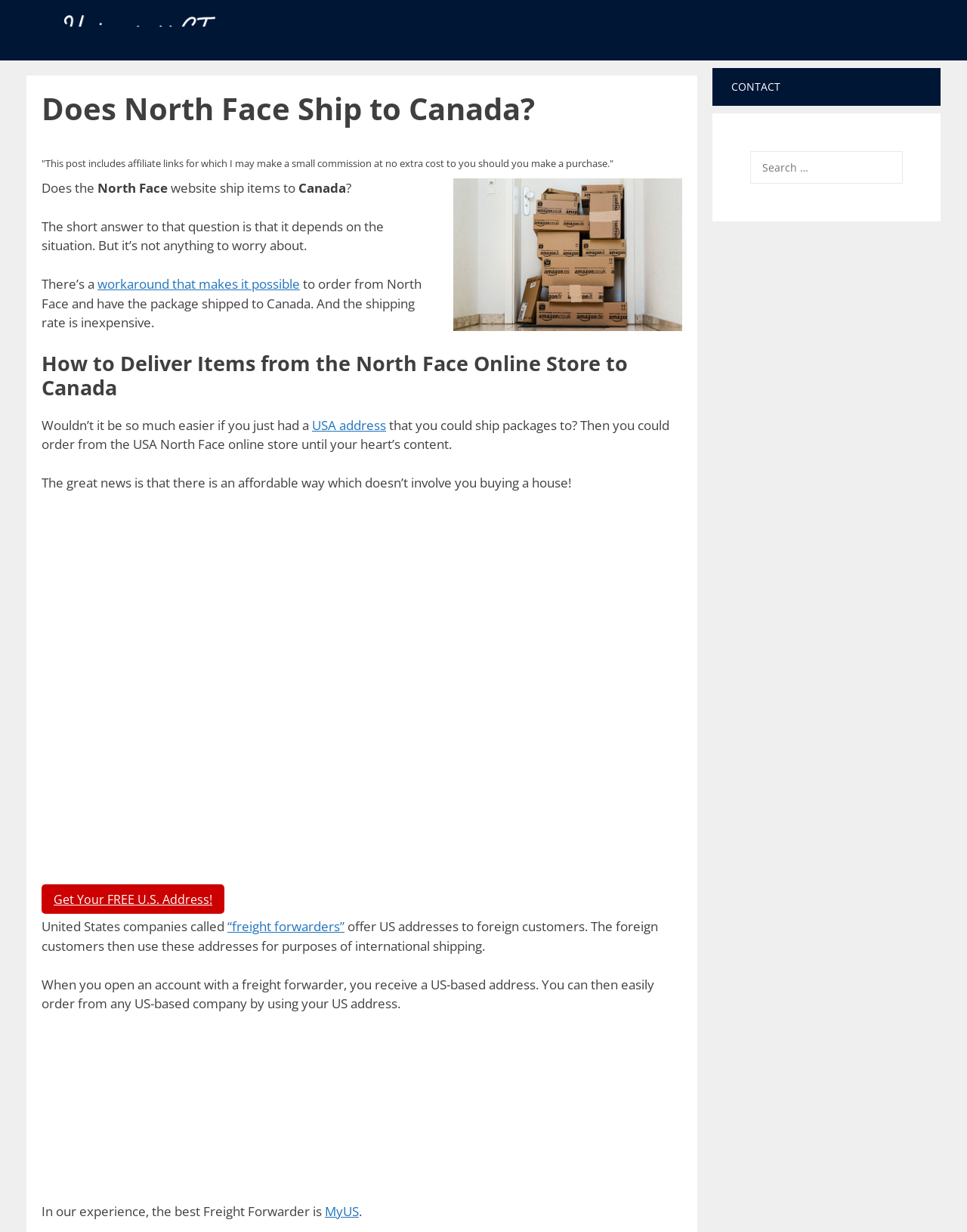What is the name of the freight forwarder recommended on this webpage?
Please provide a single word or phrase answer based on the image.

MyUS